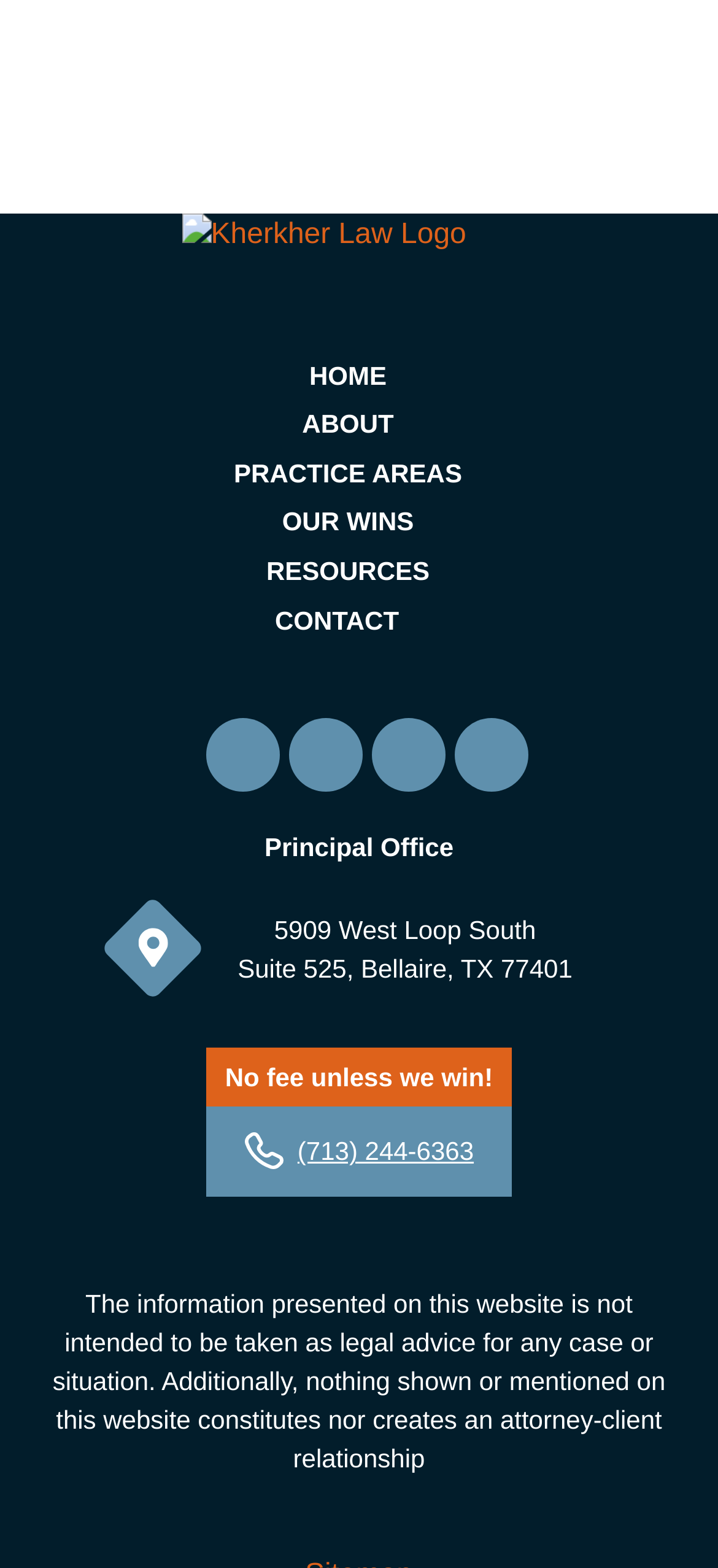Find the bounding box coordinates of the element you need to click on to perform this action: 'Click the 'HOME' link'. The coordinates should be represented by four float values between 0 and 1, in the format [left, top, right, bottom].

[0.431, 0.23, 0.538, 0.248]